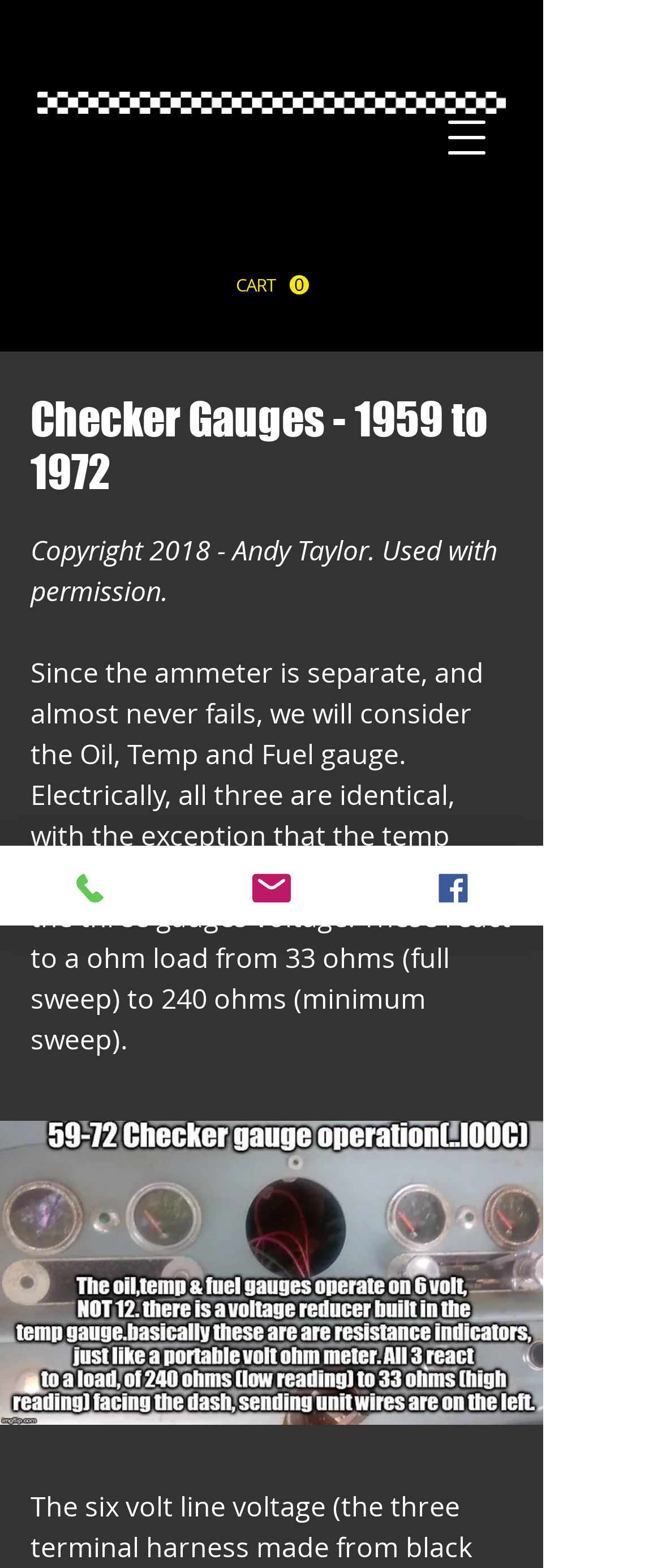What is the main topic of this webpage?
Answer the question with a single word or phrase derived from the image.

Checker Gauges